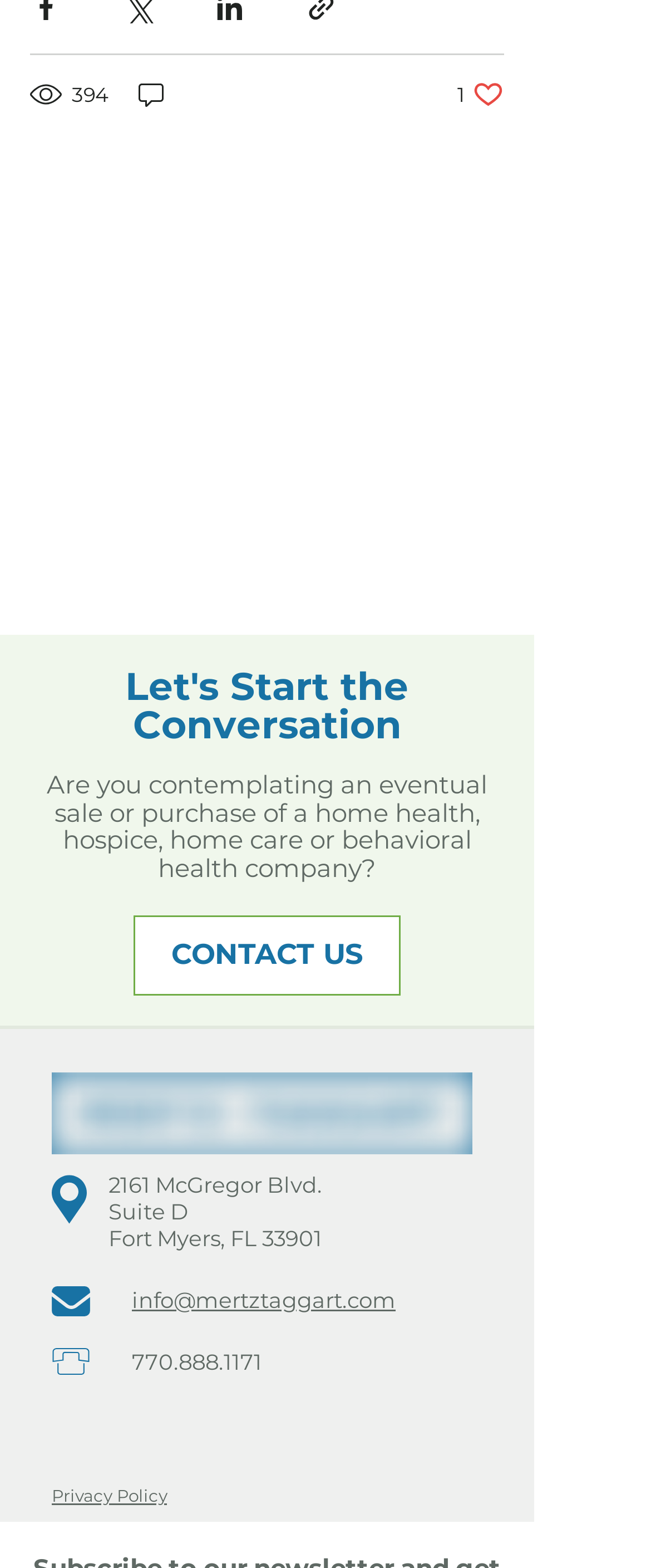Please find the bounding box coordinates for the clickable element needed to perform this instruction: "Click the CONTACT US button".

[0.205, 0.584, 0.615, 0.635]